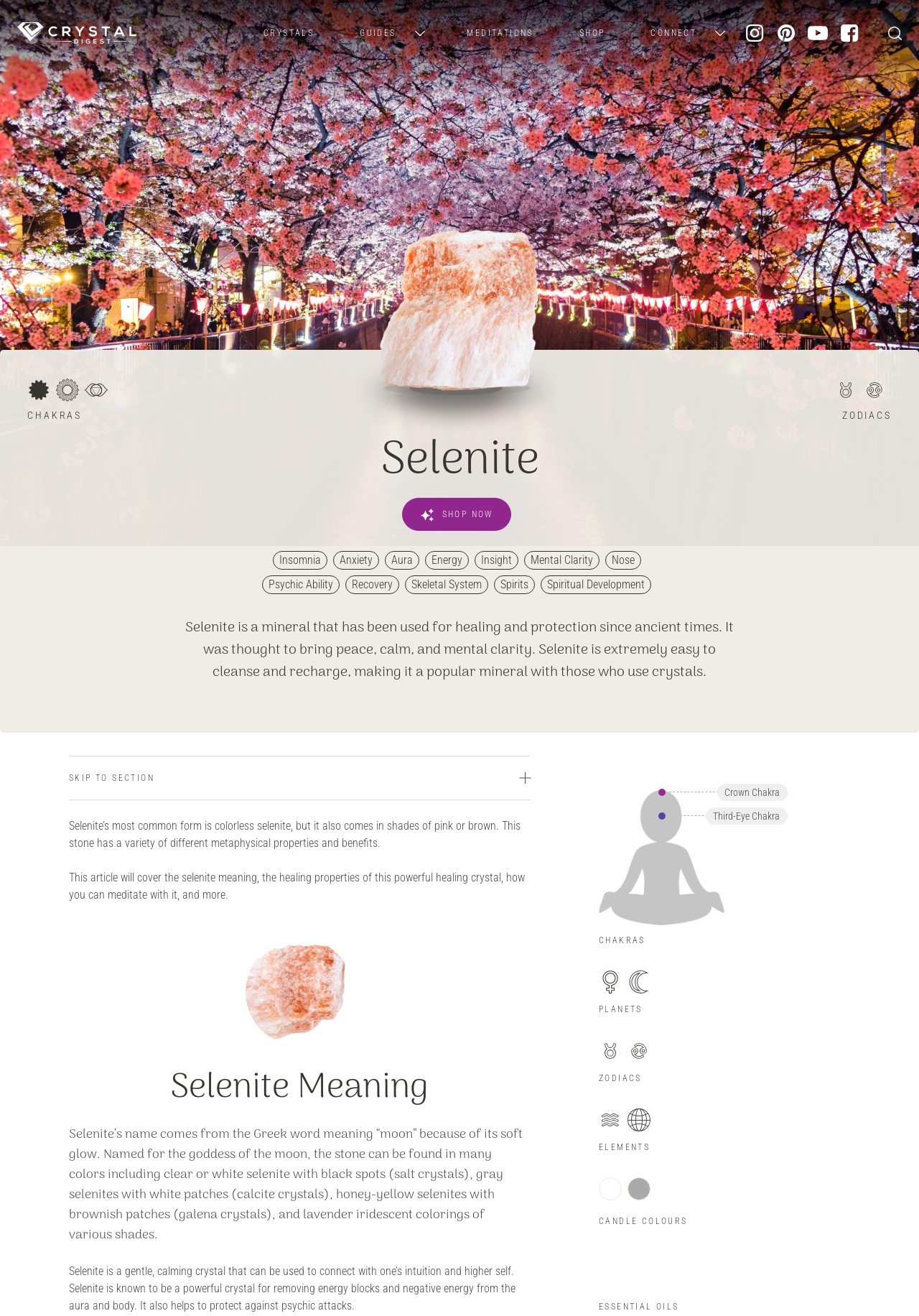What is Selenite used for?
Using the image, elaborate on the answer with as much detail as possible.

According to the webpage, Selenite is a mineral that has been used for healing and protection since ancient times. It was thought to bring peace, calm, and mental clarity.